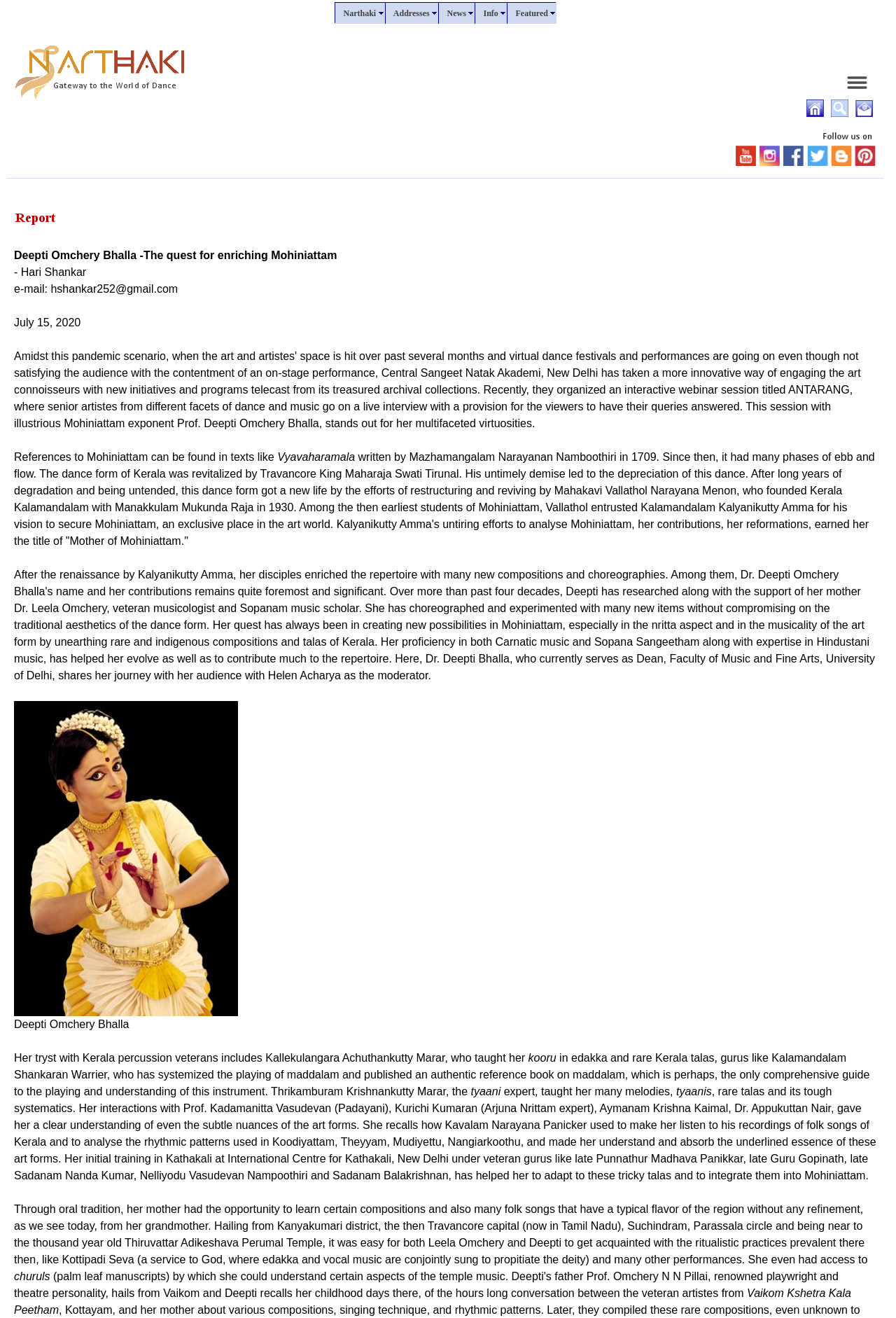Respond to the question below with a single word or phrase:
What is the name of the temple mentioned?

Thiruvattar Adikeshava Perumal Temple